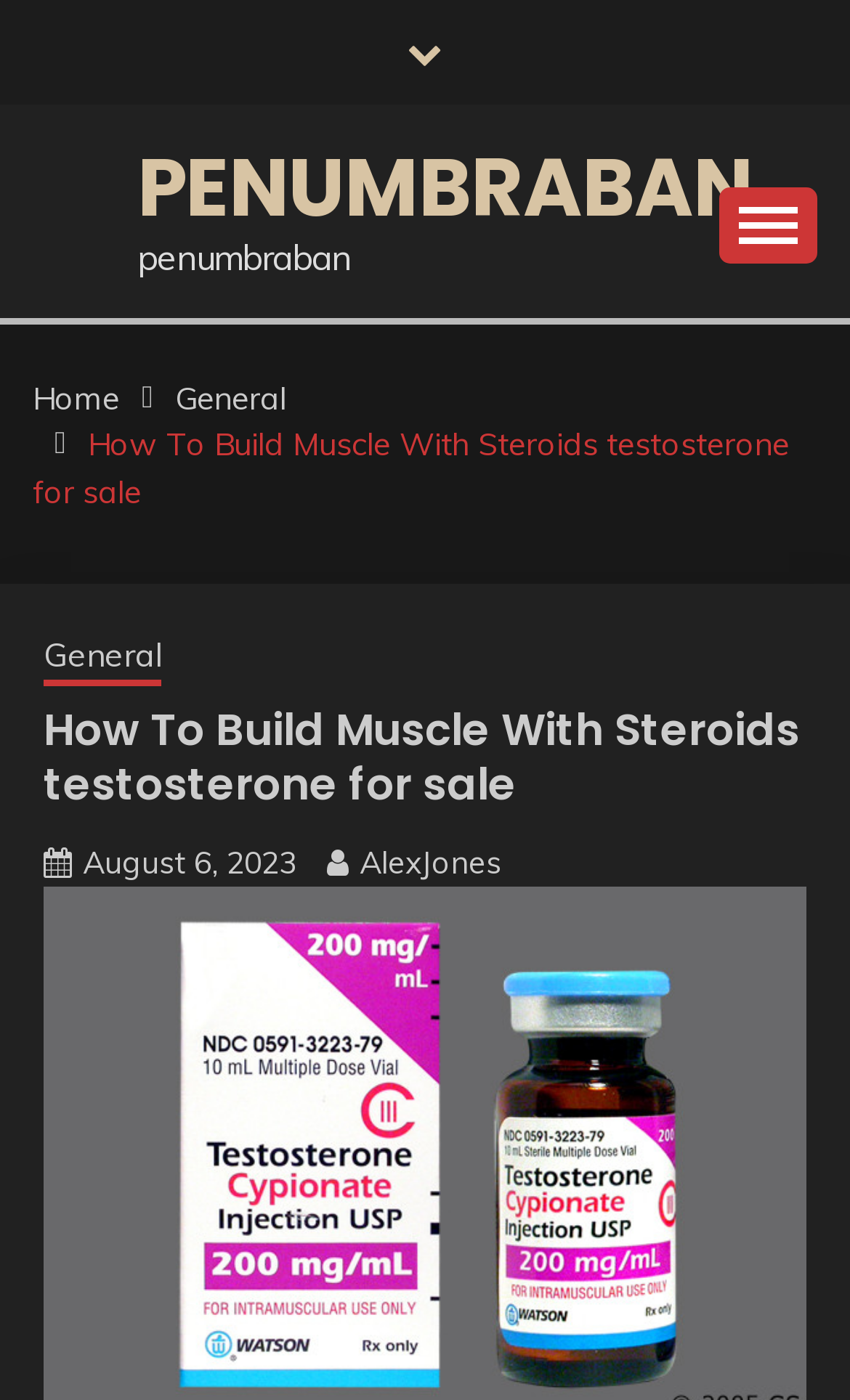Could you provide the bounding box coordinates for the portion of the screen to click to complete this instruction: "Click the General link"?

[0.206, 0.27, 0.337, 0.298]